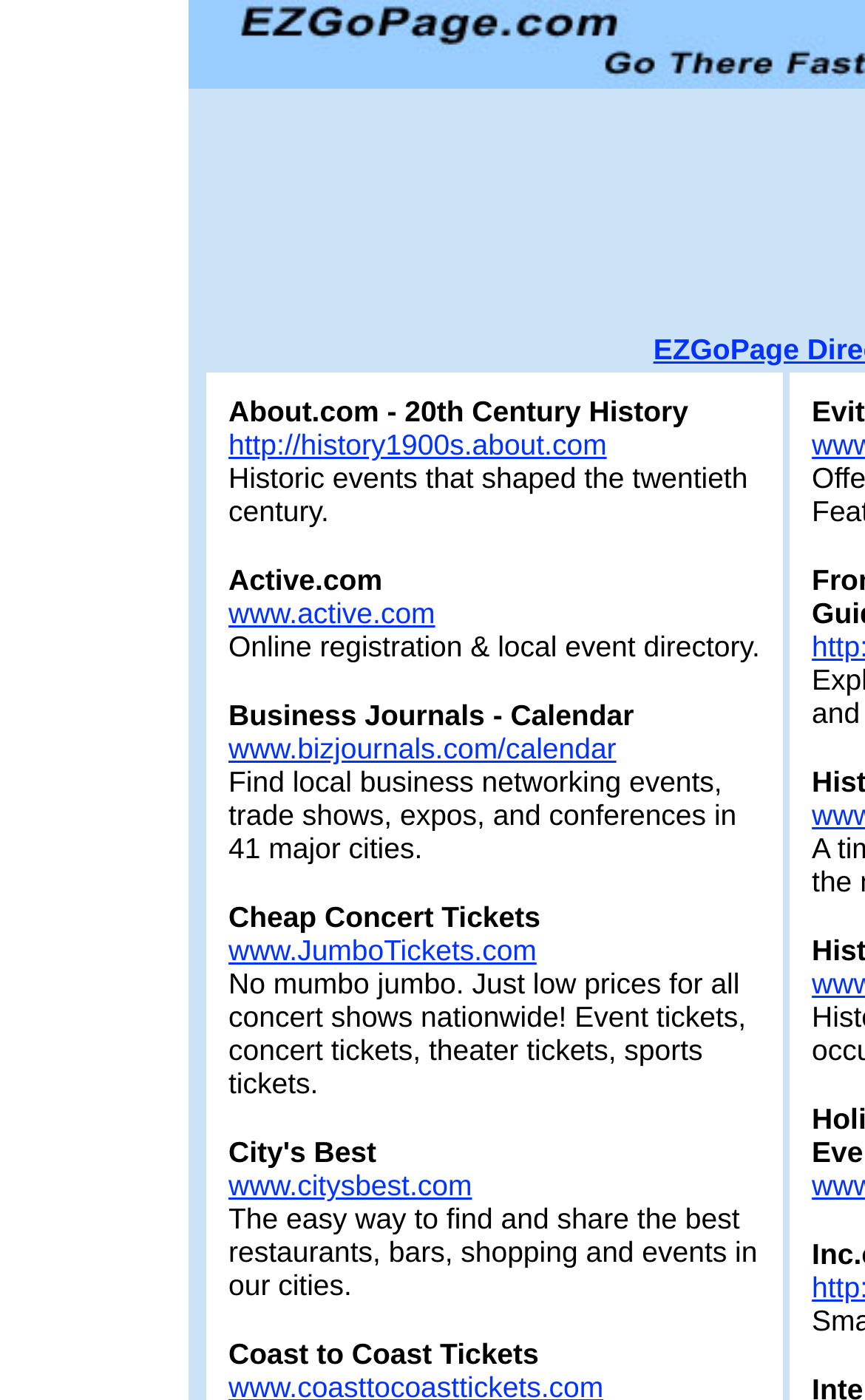What type of events does Business Journals - Calendar list?
Carefully analyze the image and provide a detailed answer to the question.

I found a link 'www.bizjournals.com/calendar' with a description 'Find local business networking events, trade shows, expos, and conferences in 41 major cities.' This suggests that Business Journals - Calendar lists business networking events, including trade shows, expos, and conferences.